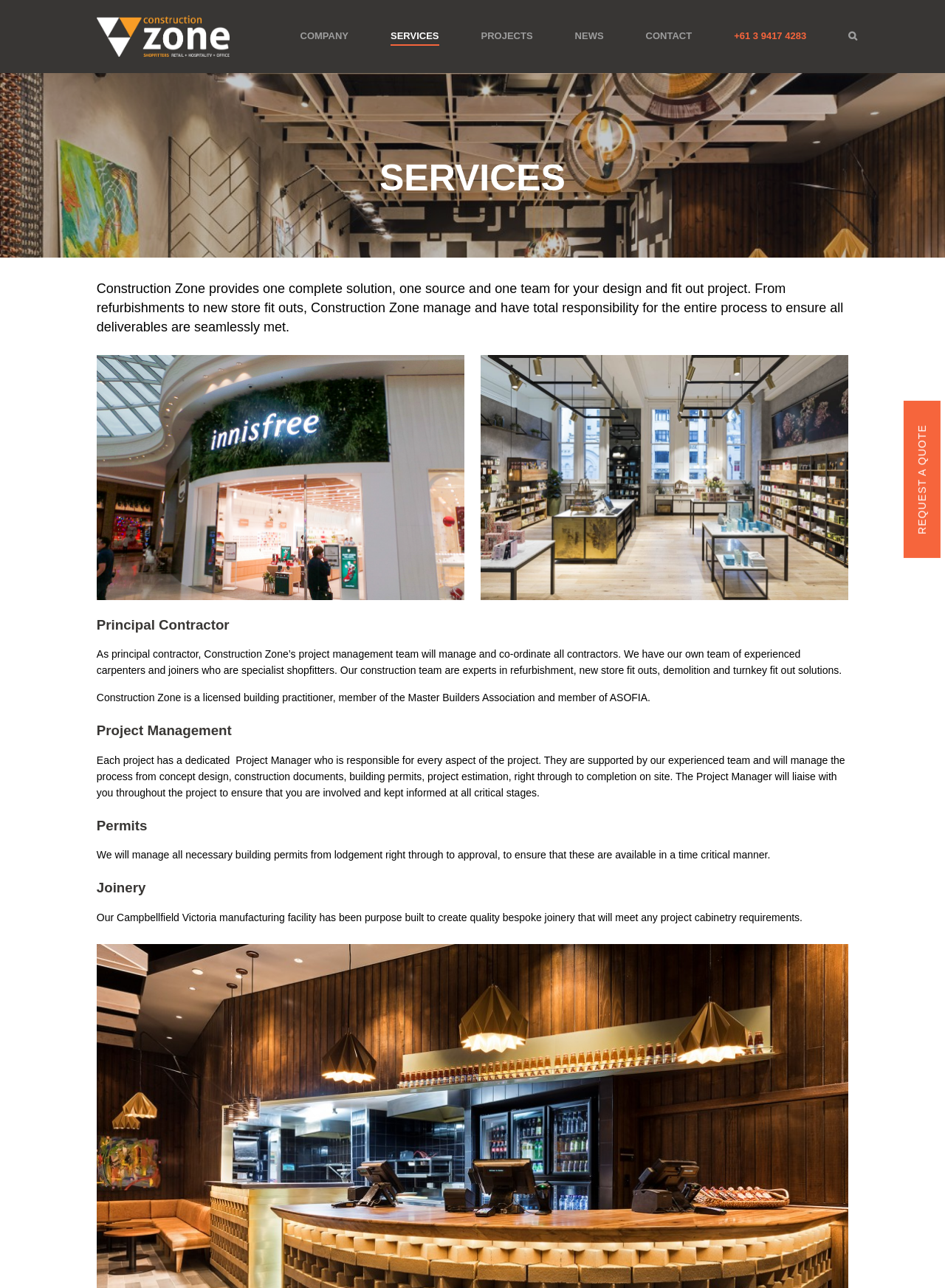Provide a brief response using a word or short phrase to this question:
What is the purpose of Construction Zone's manufacturing facility?

Create quality bespoke joinery